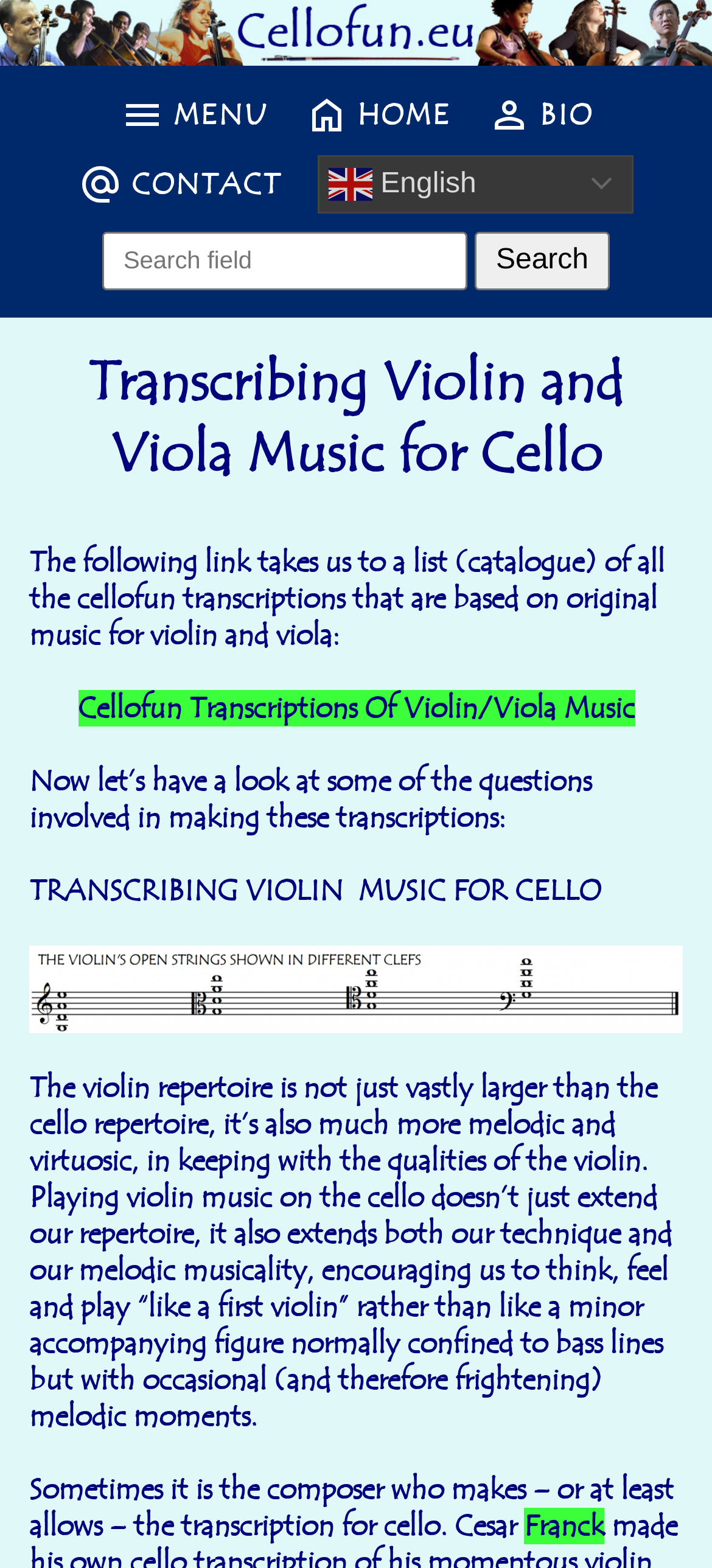What is the primary heading on this webpage?

Transcribing Violin and Viola Music for Cello